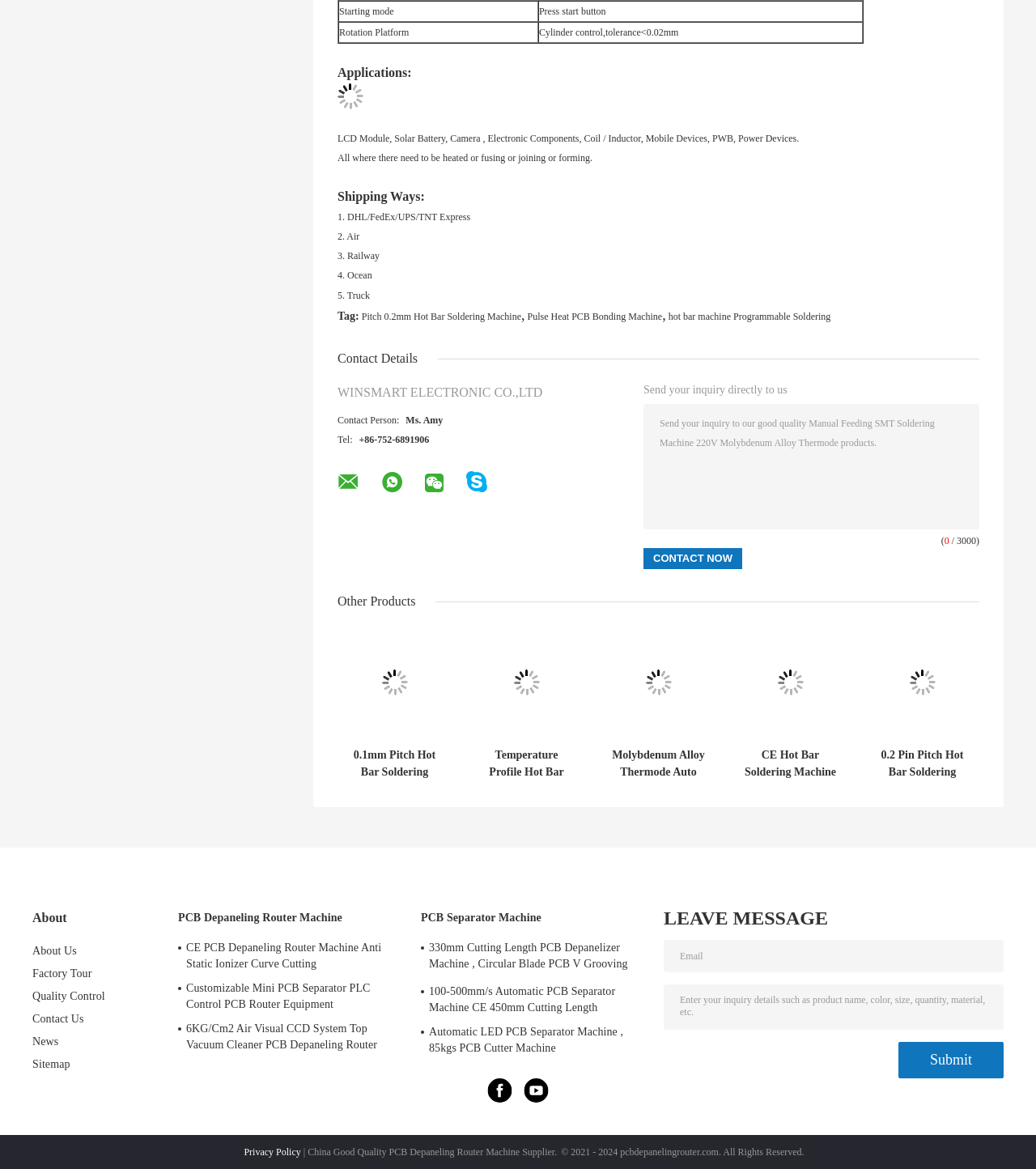What is the contact person's name?
Respond to the question with a well-detailed and thorough answer.

I found the contact person's name by looking at the section 'Contact Details' which lists the contact information. The contact person's name is mentioned as 'Ms. Amy'.